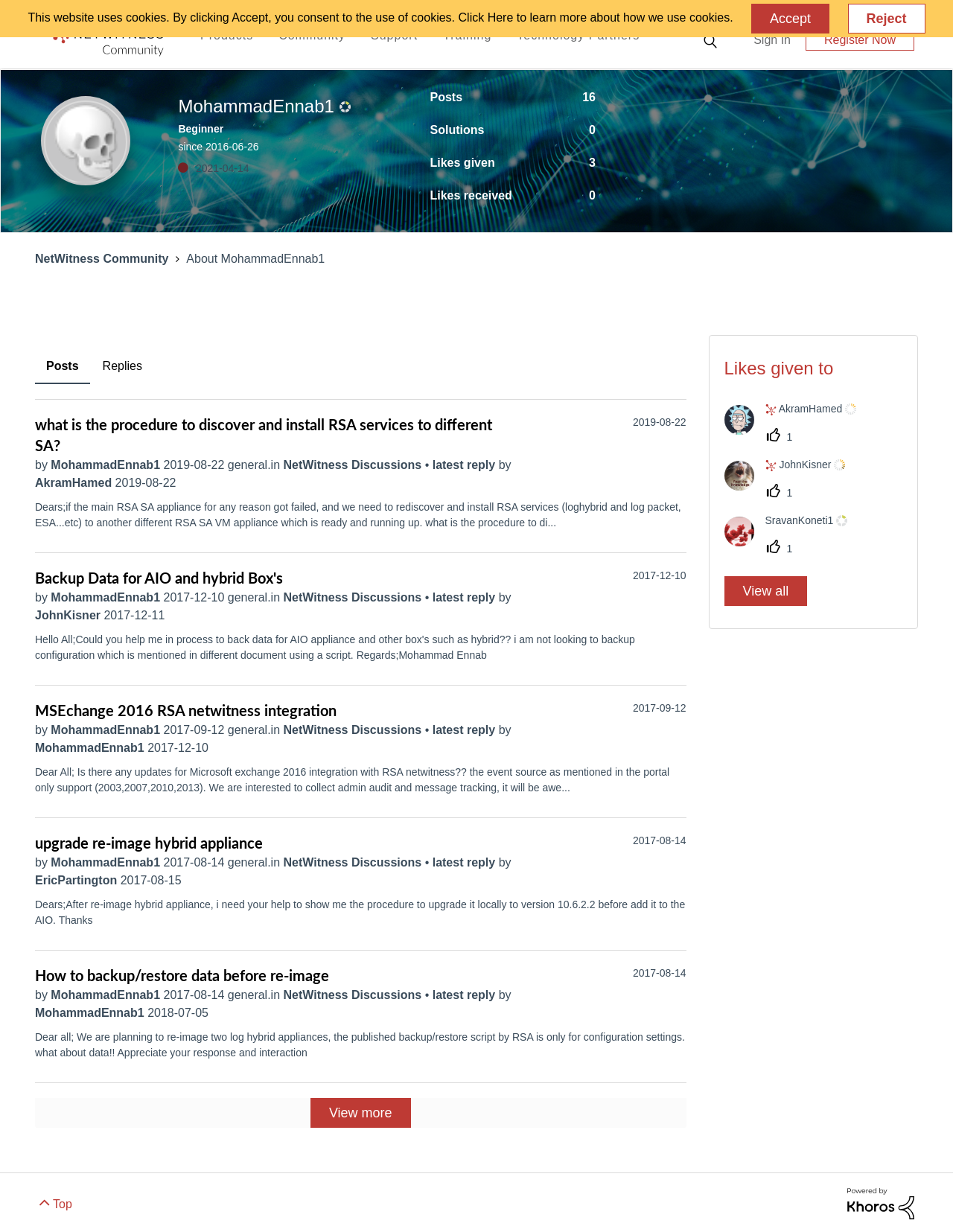Kindly determine the bounding box coordinates for the clickable area to achieve the given instruction: "View the NetWitness Community page".

[0.041, 0.01, 0.185, 0.055]